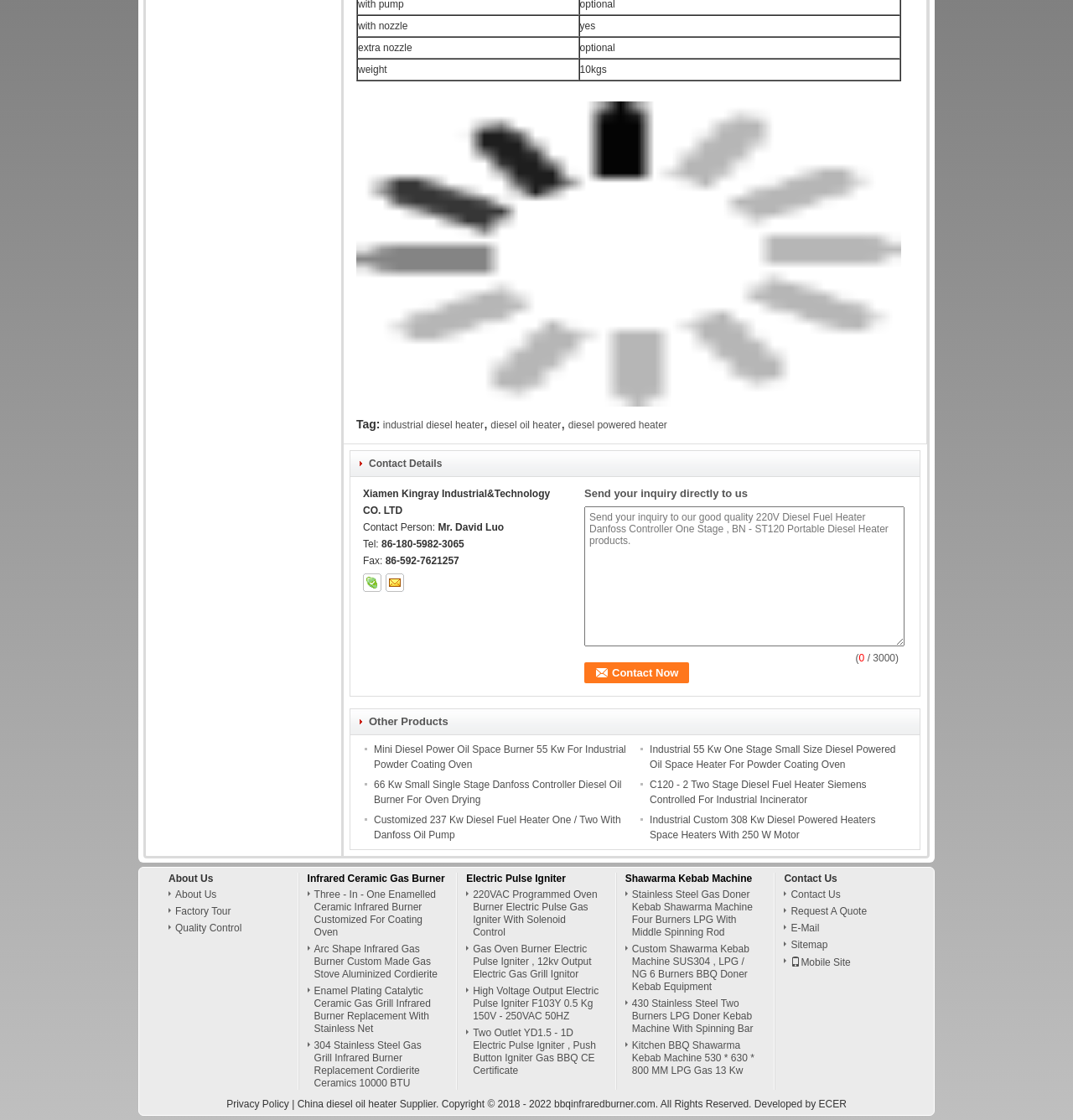How many products are listed under 'Other Products'? From the image, respond with a single word or brief phrase.

5